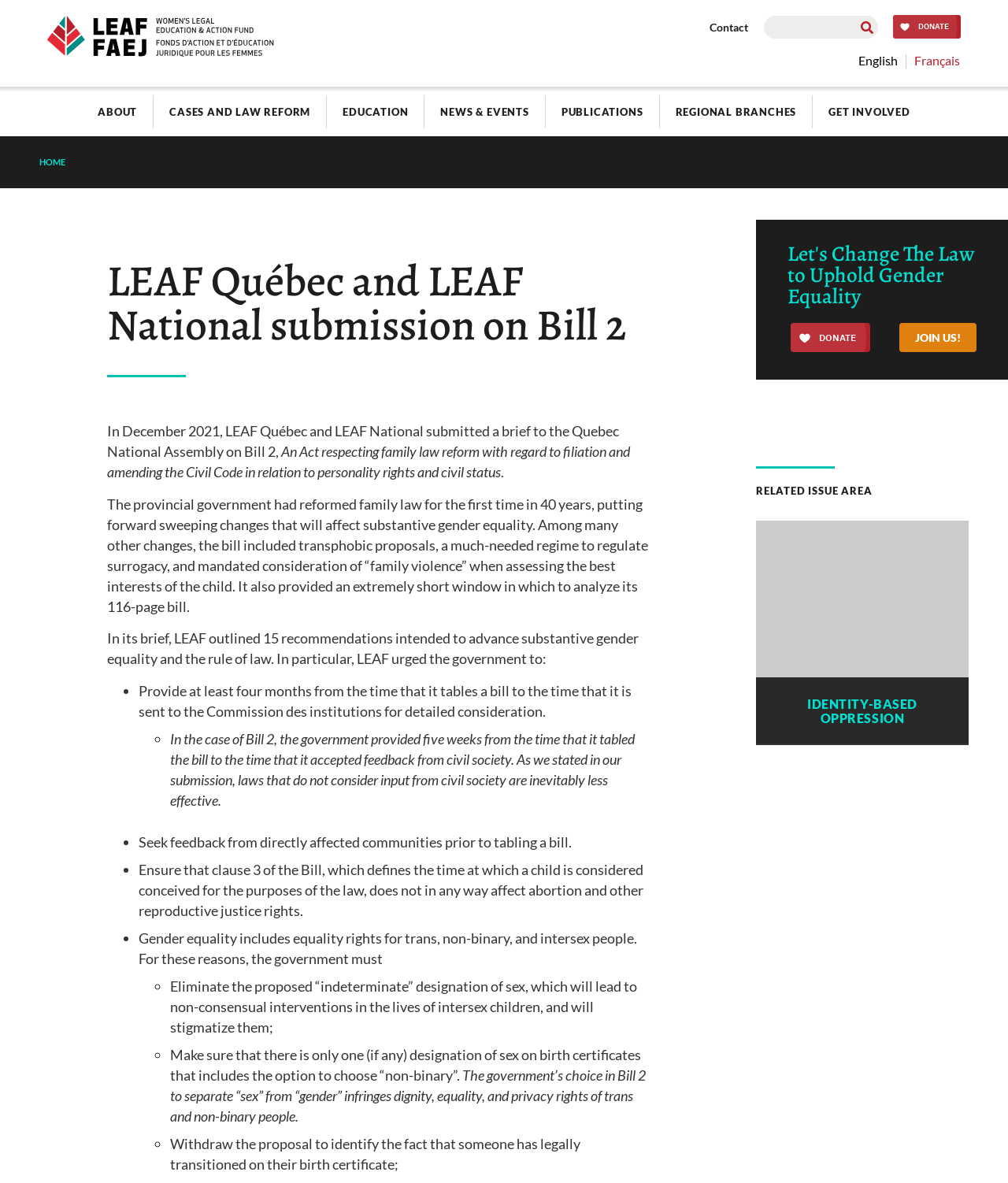Can you specify the bounding box coordinates for the region that should be clicked to fulfill this instruction: "Click on the 'J & B Fasteners' link".

None